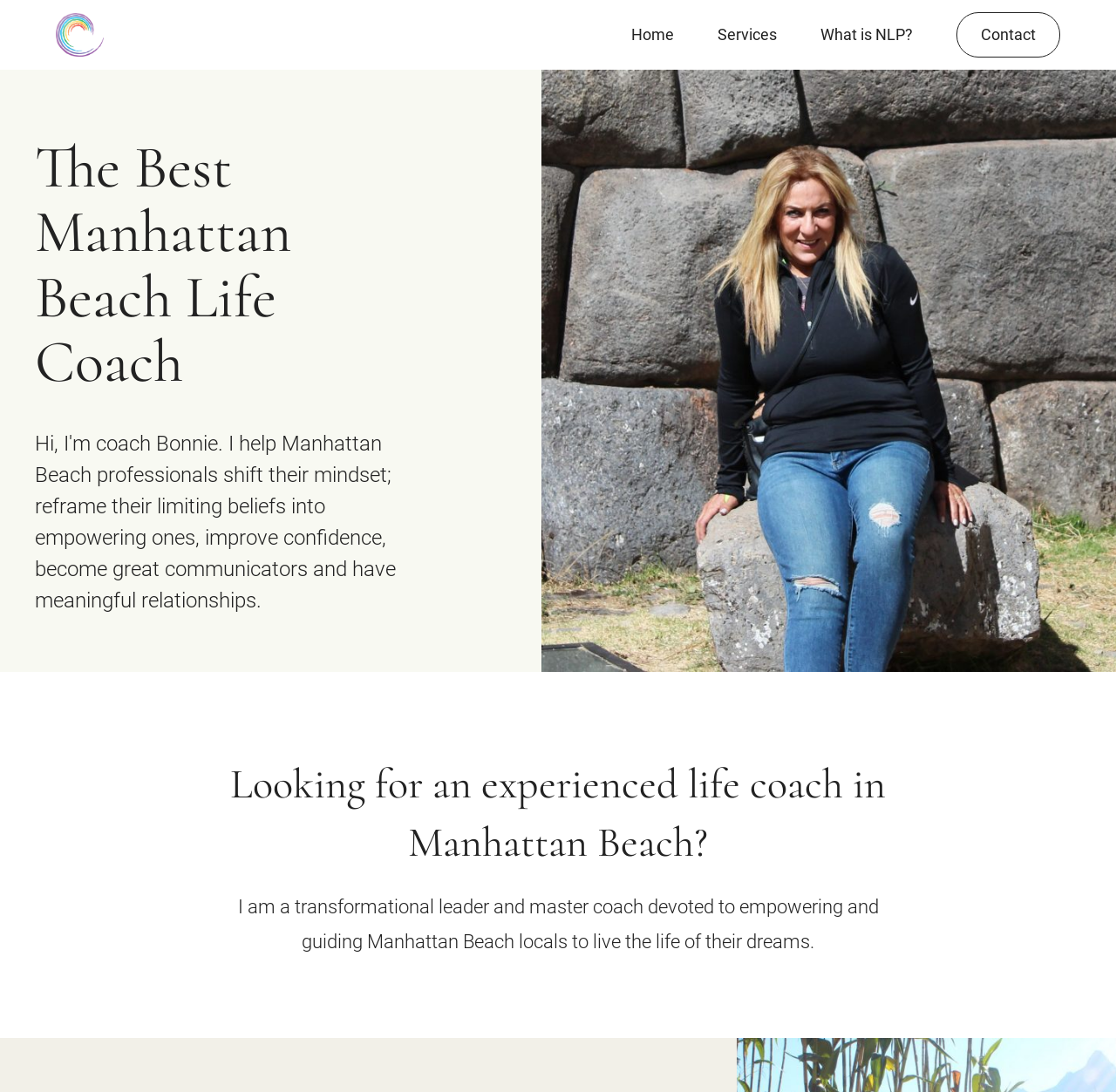Please answer the following question using a single word or phrase: 
What is the profession of the person in the image?

Life coach